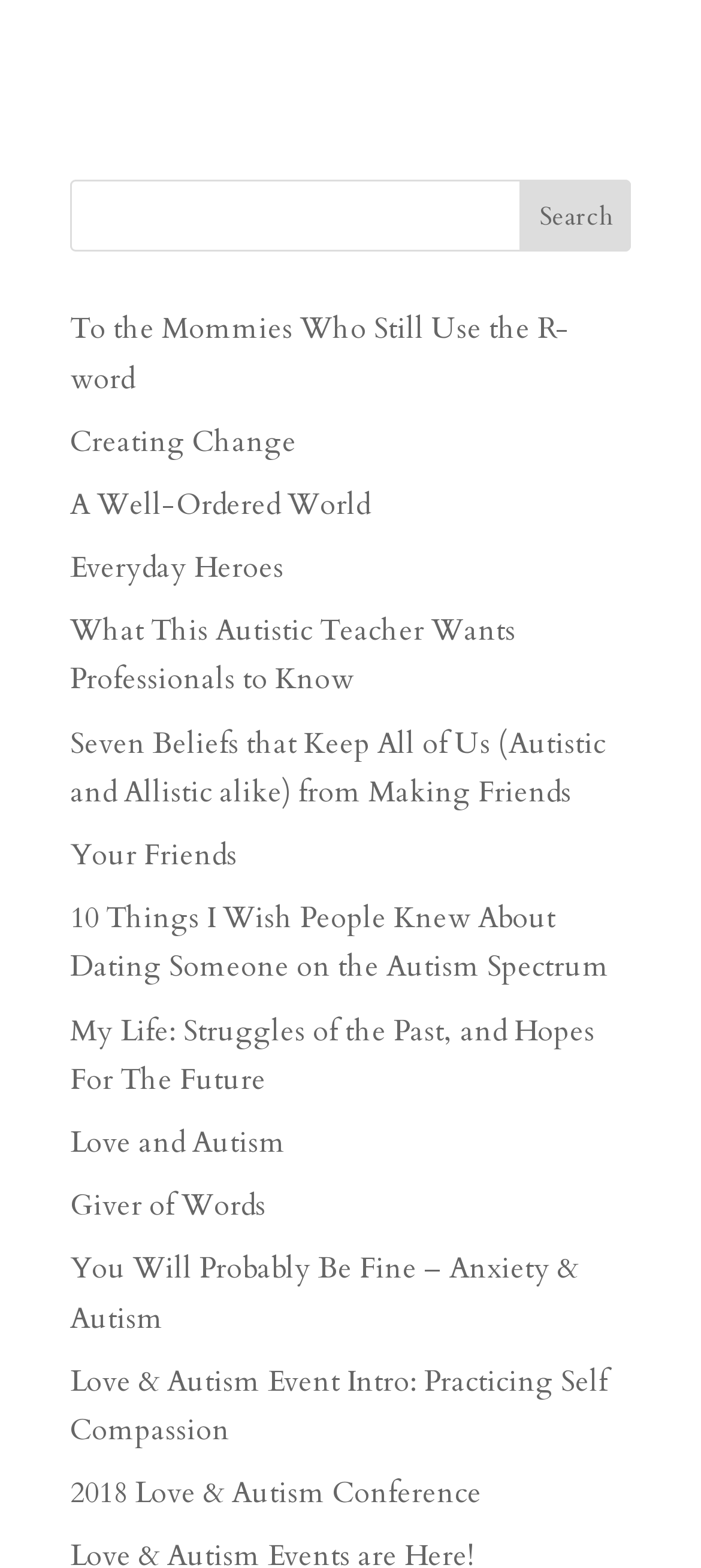What is the last link on this webpage? Refer to the image and provide a one-word or short phrase answer.

2018 Love & Autism Conference